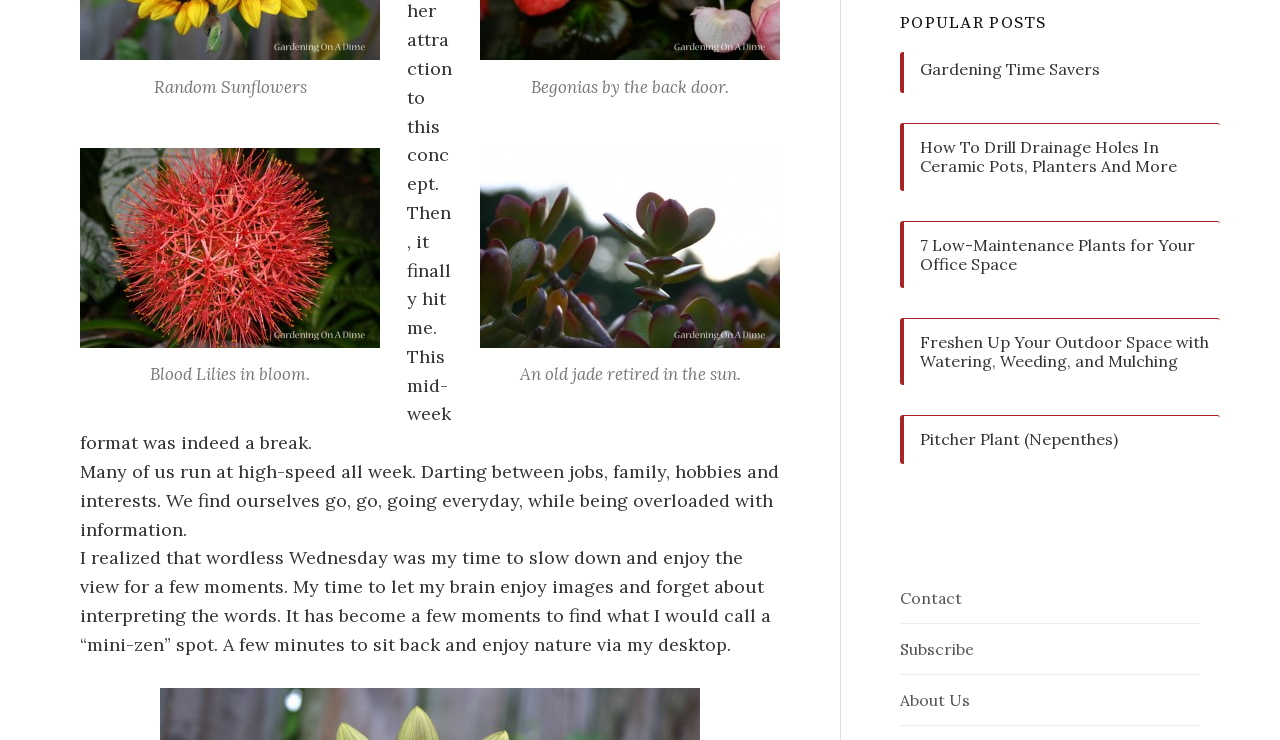Specify the bounding box coordinates of the element's area that should be clicked to execute the given instruction: "Contact us". The coordinates should be four float numbers between 0 and 1, i.e., [left, top, right, bottom].

[0.703, 0.794, 0.752, 0.821]